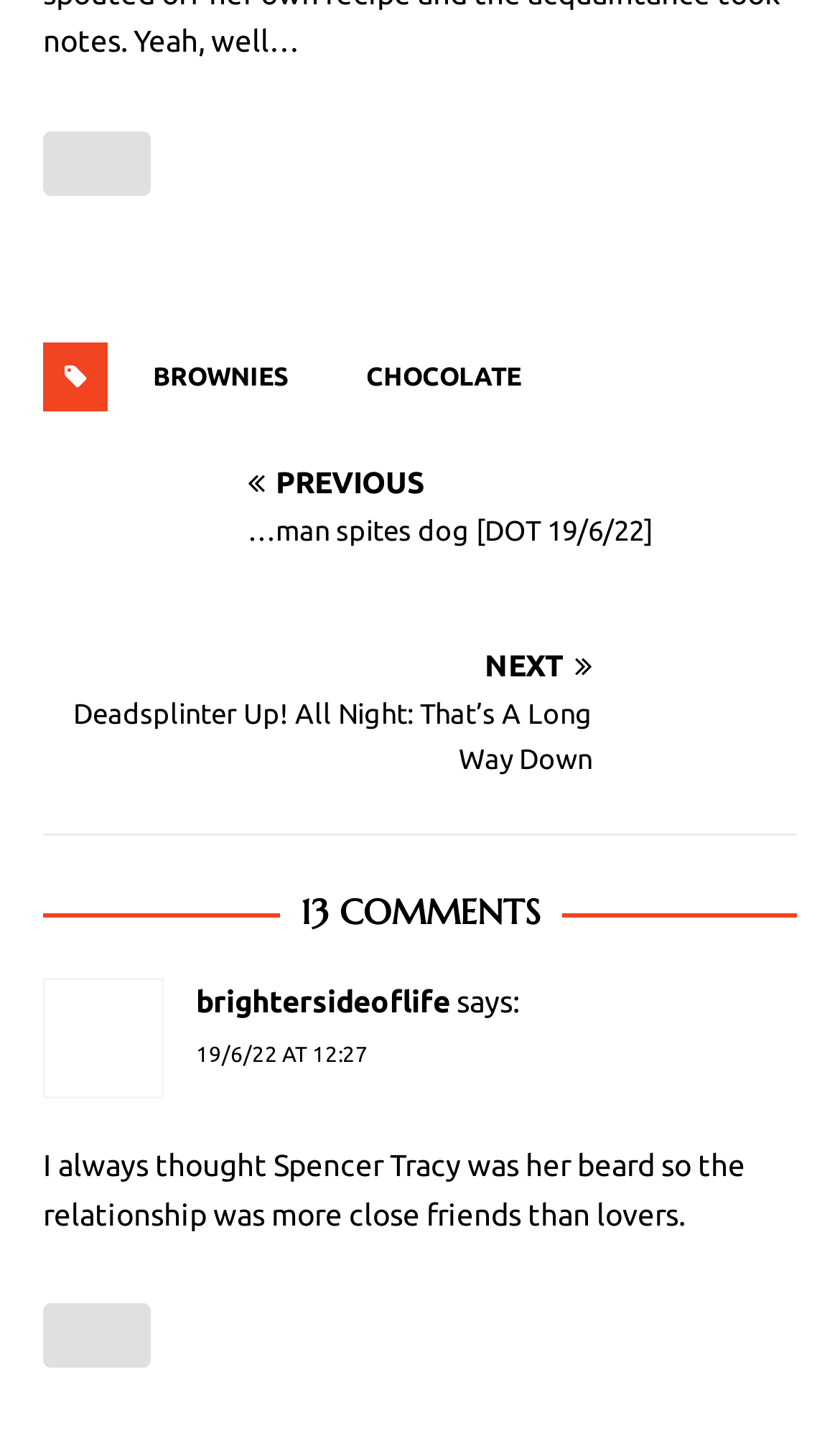Can you specify the bounding box coordinates for the region that should be clicked to fulfill this instruction: "Like the comment".

[0.051, 0.904, 0.179, 0.949]